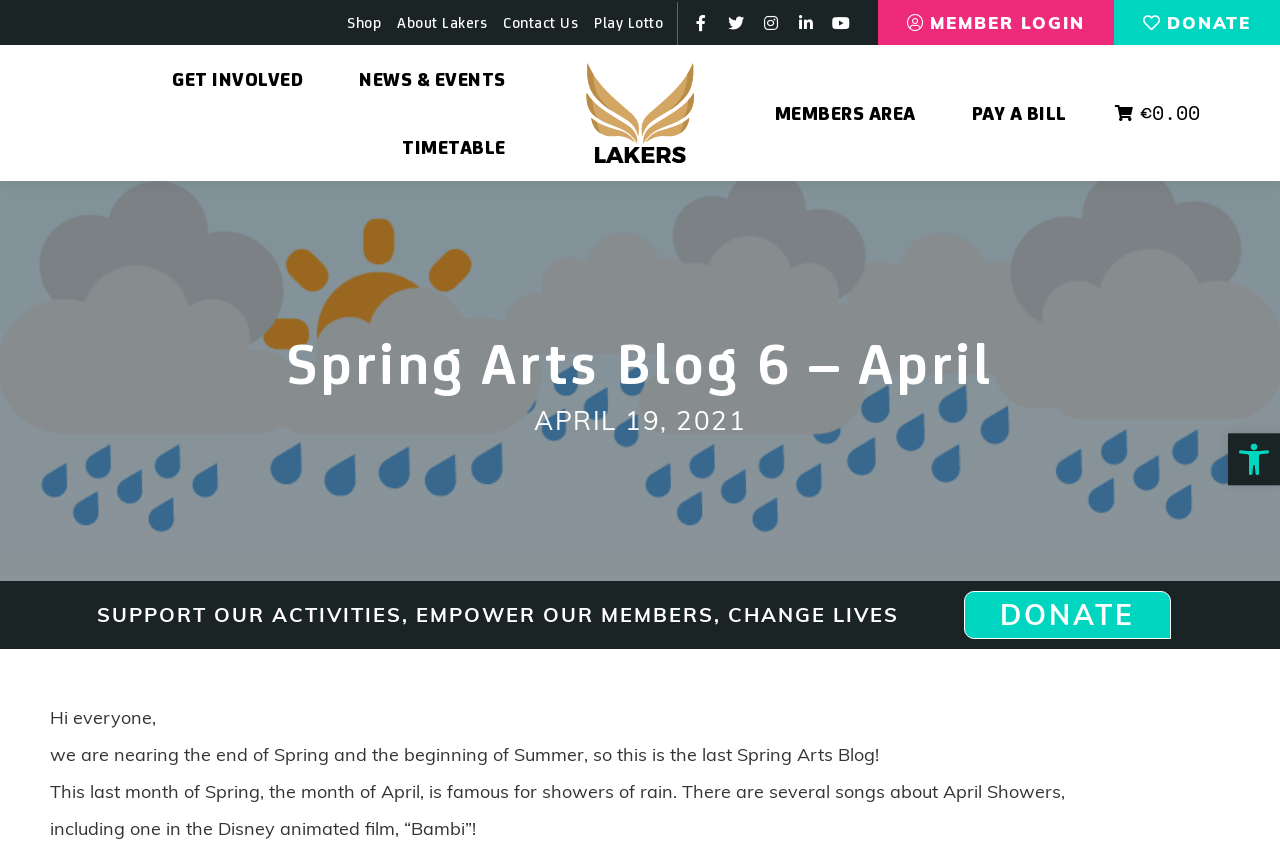Please provide a detailed answer to the question below based on the screenshot: 
What is the name of the blog?

I determined the answer by looking at the root element 'Spring Arts Blog 6 - April - Lakers' and the heading 'Spring Arts Blog 6 – April' which suggests that the name of the blog is 'Spring Arts Blog 6'.